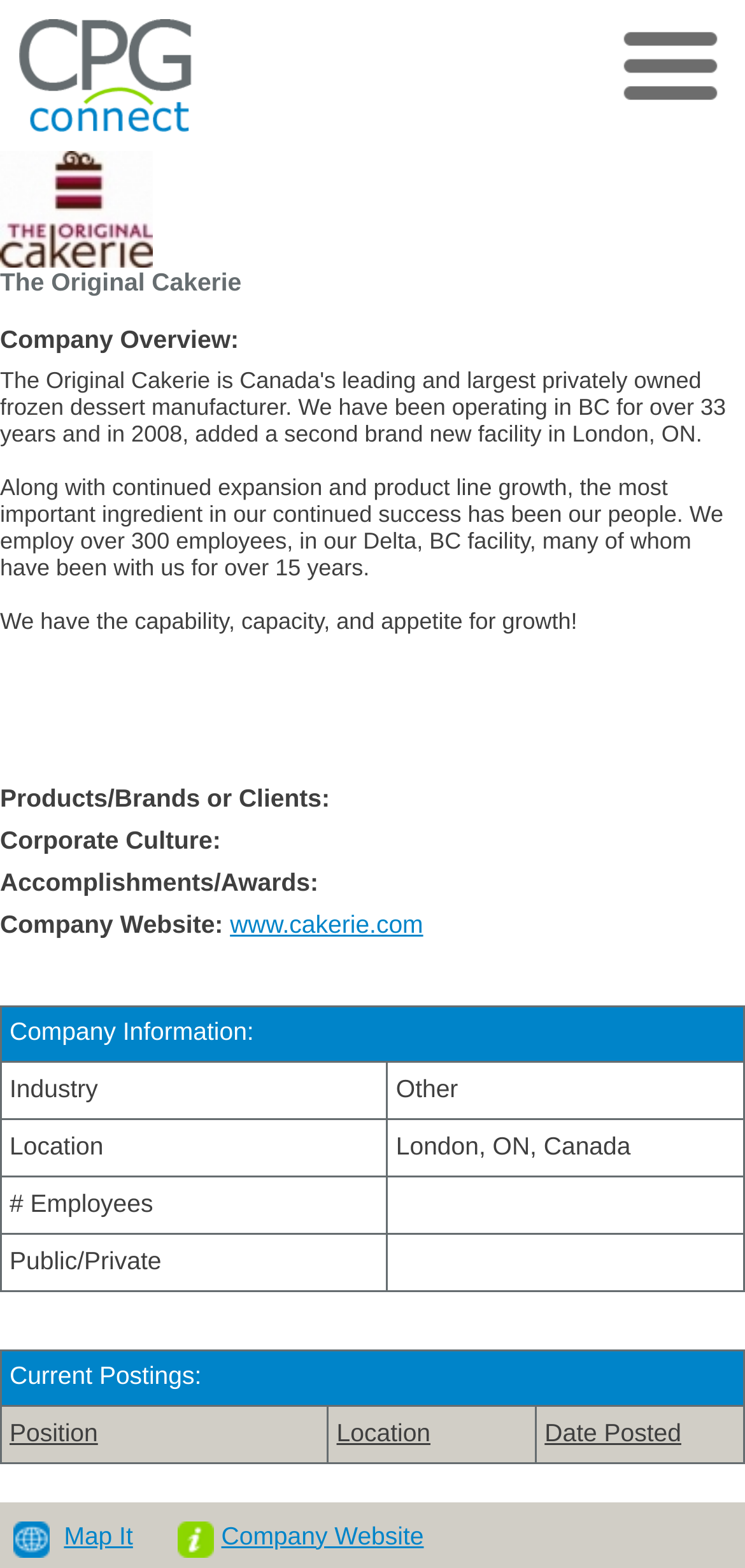Please determine the bounding box coordinates of the element to click in order to execute the following instruction: "Click Professional Login". The coordinates should be four float numbers between 0 and 1, specified as [left, top, right, bottom].

[0.041, 0.149, 0.456, 0.174]